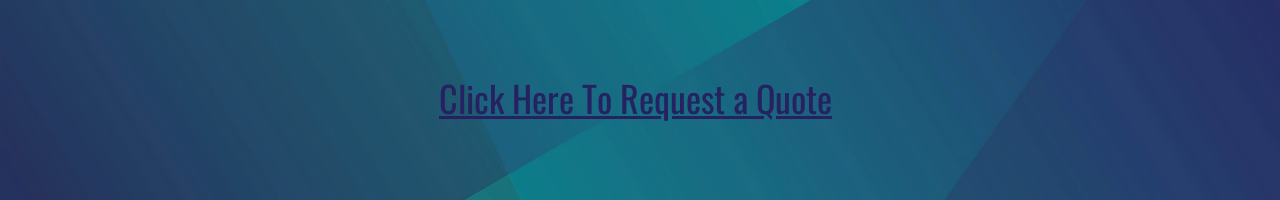Identify and describe all the elements present in the image.

The image features a vibrant and visually appealing background, showcasing shades of teal and blue. At the center of this background, there is a prominent text that reads "Click Here To Request a Quote" in a bold, dark purple font, emphasizing its importance. The composition creates a striking contrast that draws the viewer's attention, making it an inviting call to action for visitors looking to engage further with the service or product offered. This compelling design element is likely aimed at encouraging user interaction, making it easy for potential customers to take the next step in their inquiry process.